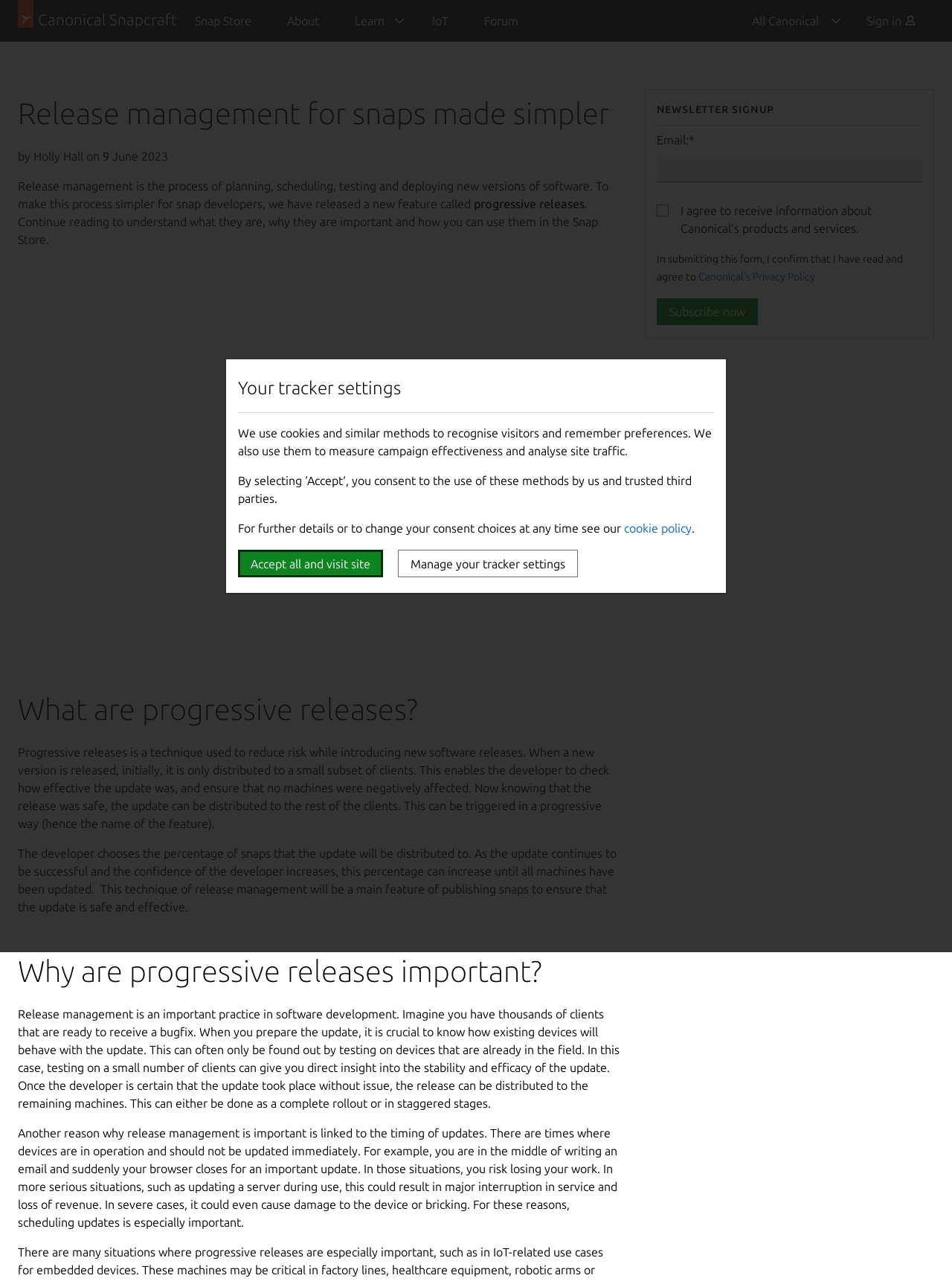Please determine the bounding box coordinates of the element's region to click for the following instruction: "Enter email address".

[0.69, 0.122, 0.969, 0.142]